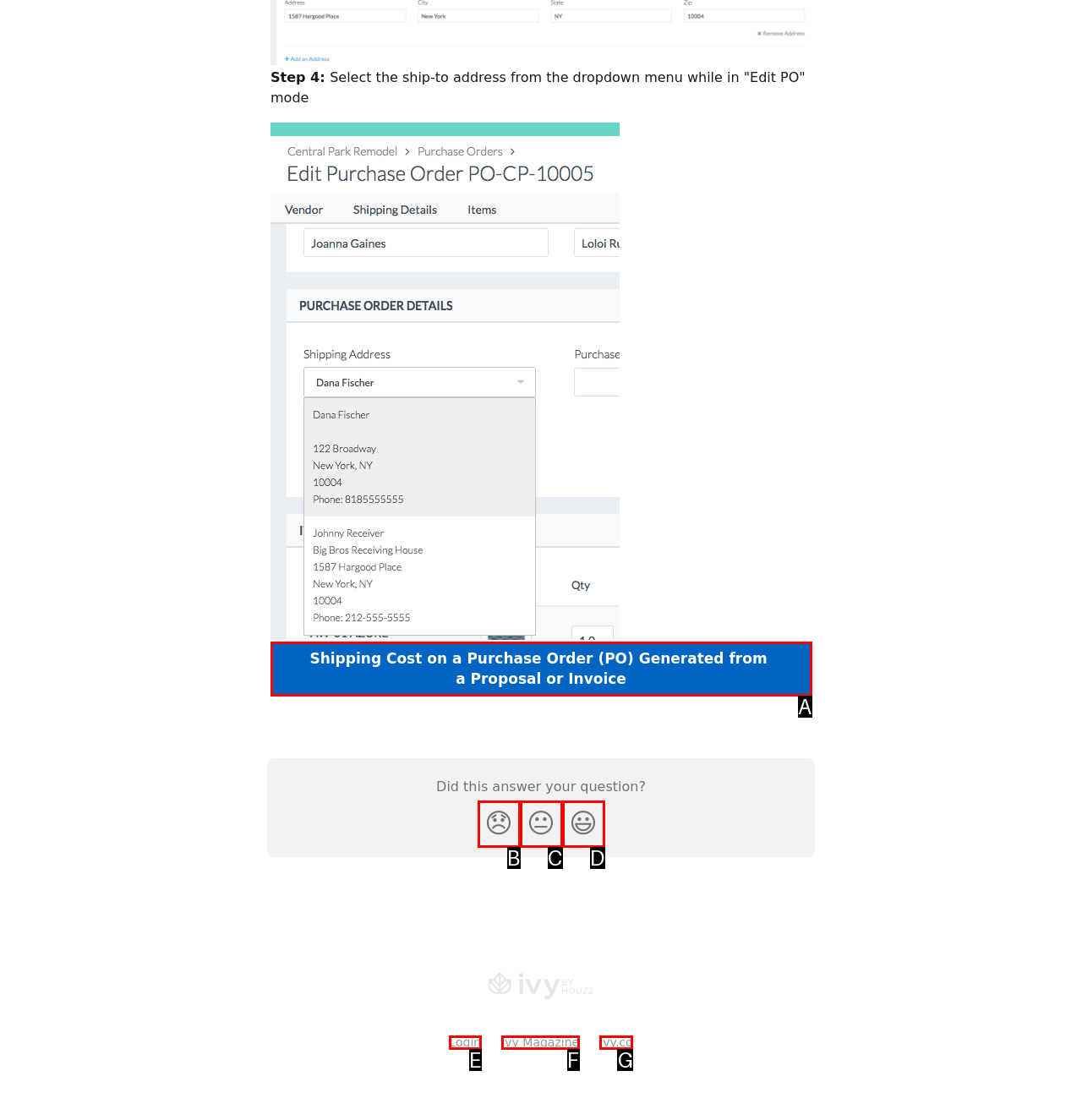Determine which HTML element best suits the description: Ivy Magazine. Reply with the letter of the matching option.

F